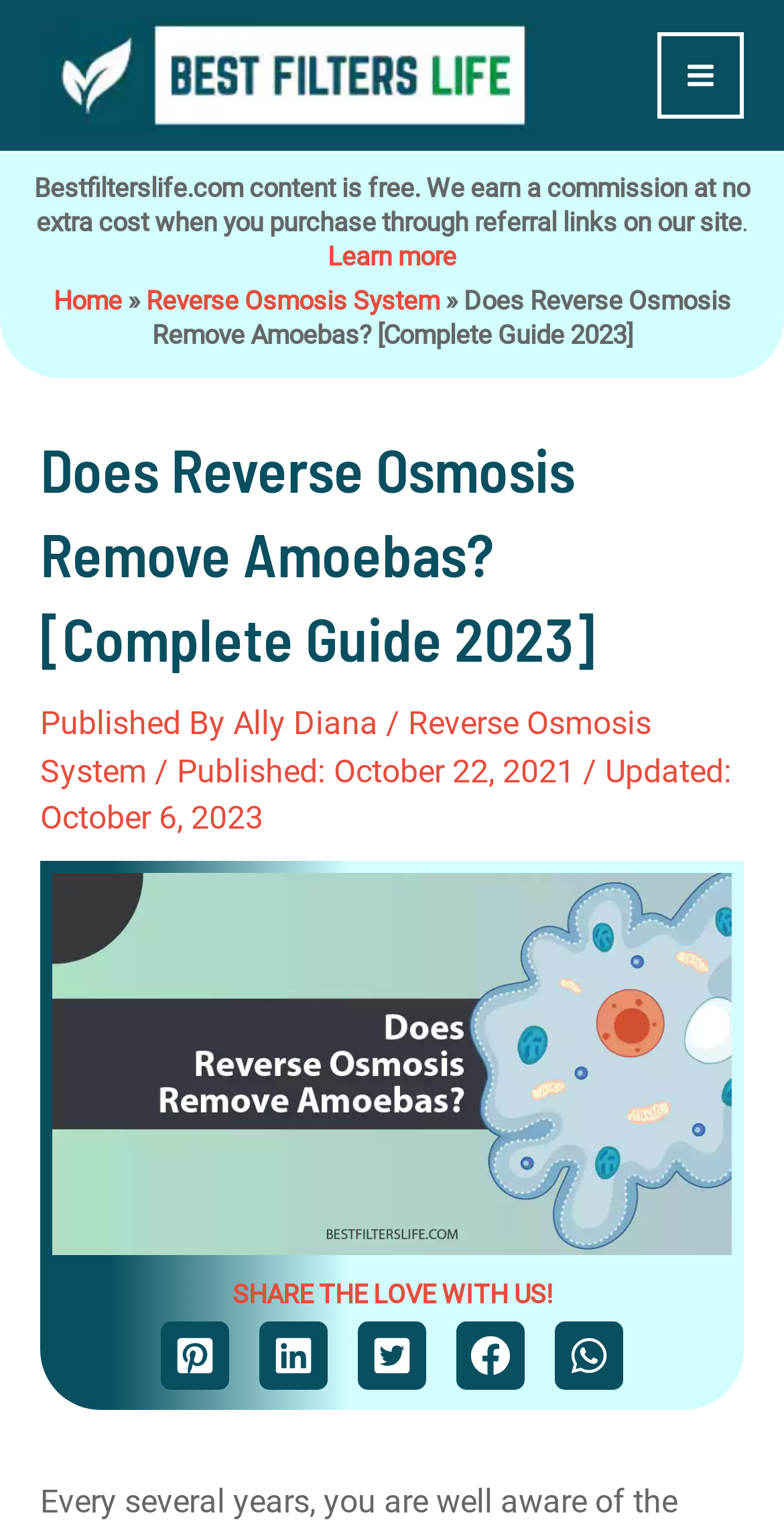Give a detailed account of the webpage's layout and content.

This webpage is about reverse osmosis and its effectiveness in removing amoebas from water. At the top left, there is a link to "BEST-FILTERS-LIFE" accompanied by an image with the same name. On the top right, there is a "Main Menu" button with an image next to it. Below the menu button, there is a disclaimer stating that the website earns a commission when purchases are made through referral links.

Below the disclaimer, there is a navigation bar with breadcrumbs, featuring links to "Home" and "Reverse Osmosis System". The main content of the webpage is headed by a title "Does Reverse Osmosis Remove Amoebas? [Complete Guide 2023]" which is also a link to the same topic. The title is followed by the author's name, "Ally Diana", and the date of publication, "October 22, 2021", and an update date, "October 6, 2023".

The main content area features an image related to the topic, taking up most of the width. At the bottom of the page, there is a call-to-action to "SHARE THE LOVE WITH US!" followed by social media buttons to share the content on Pinterest, LinkedIn, Twitter, Facebook, and WhatsApp. Each social media button has an accompanying image.